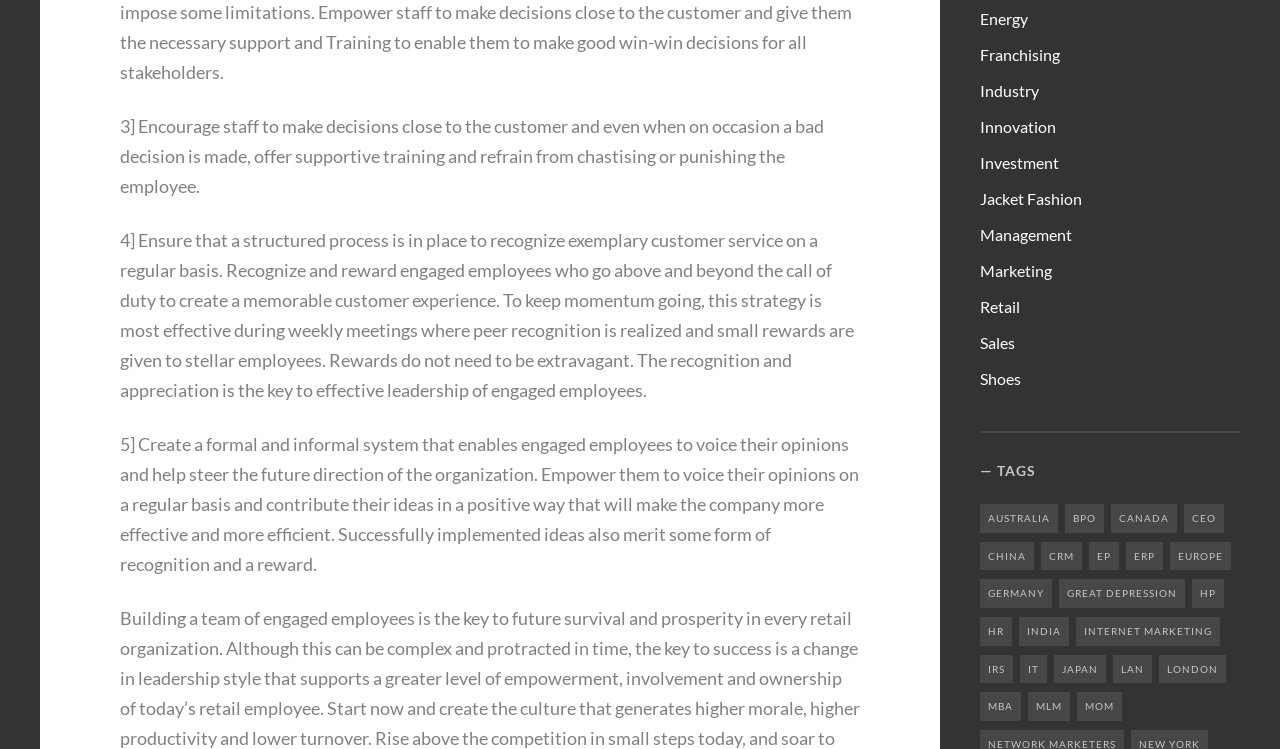Please specify the bounding box coordinates of the area that should be clicked to accomplish the following instruction: "Click on the 'MBA' link". The coordinates should consist of four float numbers between 0 and 1, i.e., [left, top, right, bottom].

[0.766, 0.924, 0.798, 0.962]